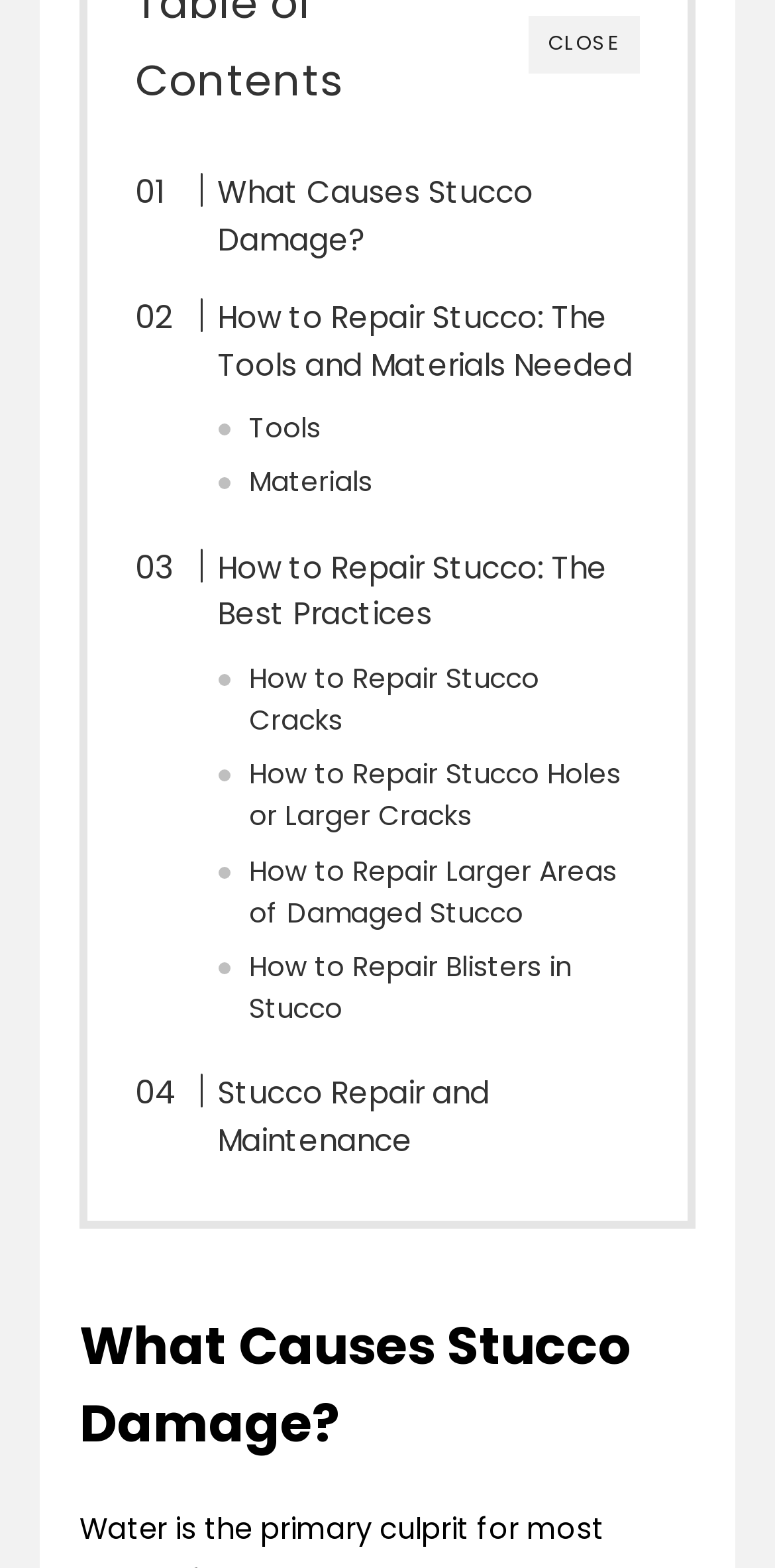Determine the bounding box coordinates of the region to click in order to accomplish the following instruction: "Explore 'How to Repair Stucco Cracks'". Provide the coordinates as four float numbers between 0 and 1, specifically [left, top, right, bottom].

[0.321, 0.419, 0.826, 0.473]